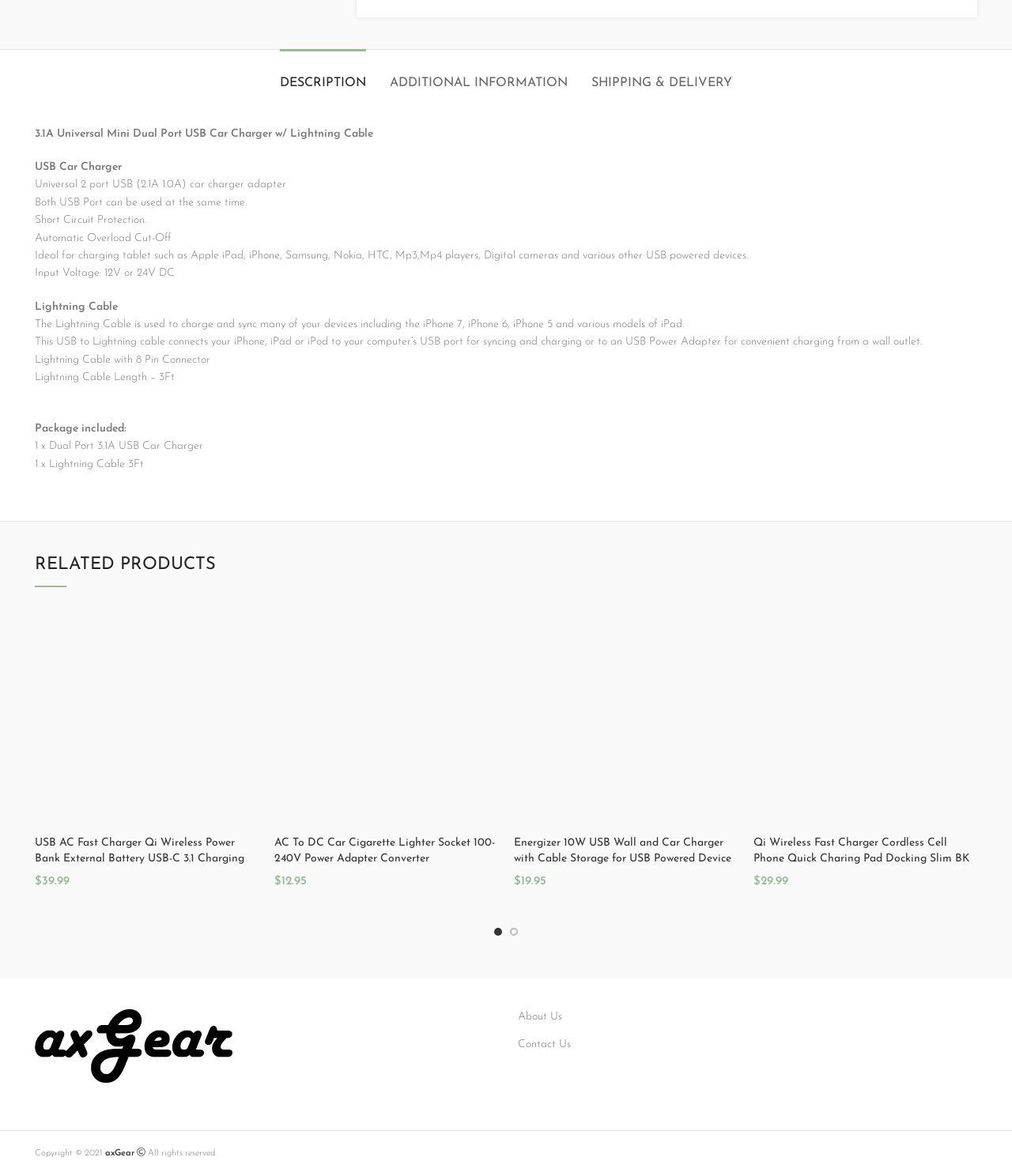Bounding box coordinates are to be given in the format (top-left x, top-left y, bottom-right x, bottom-right y). All values must be floating point numbers between 0 and 1. Provide the bounding box coordinate for the UI element described as: Pinterest

None